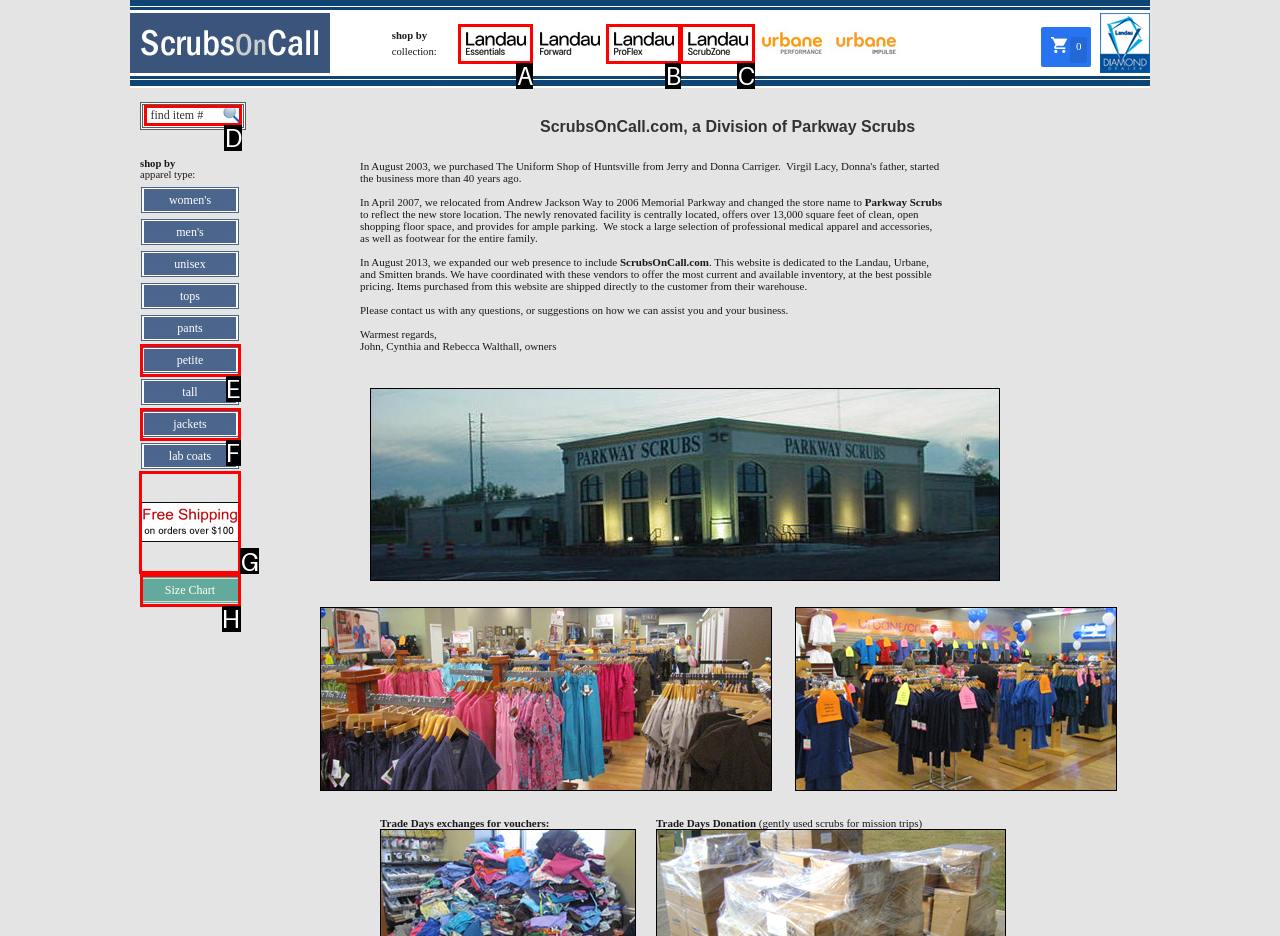Identify the HTML element that should be clicked to accomplish the task: check 'free shipping on orders over 100'
Provide the option's letter from the given choices.

G